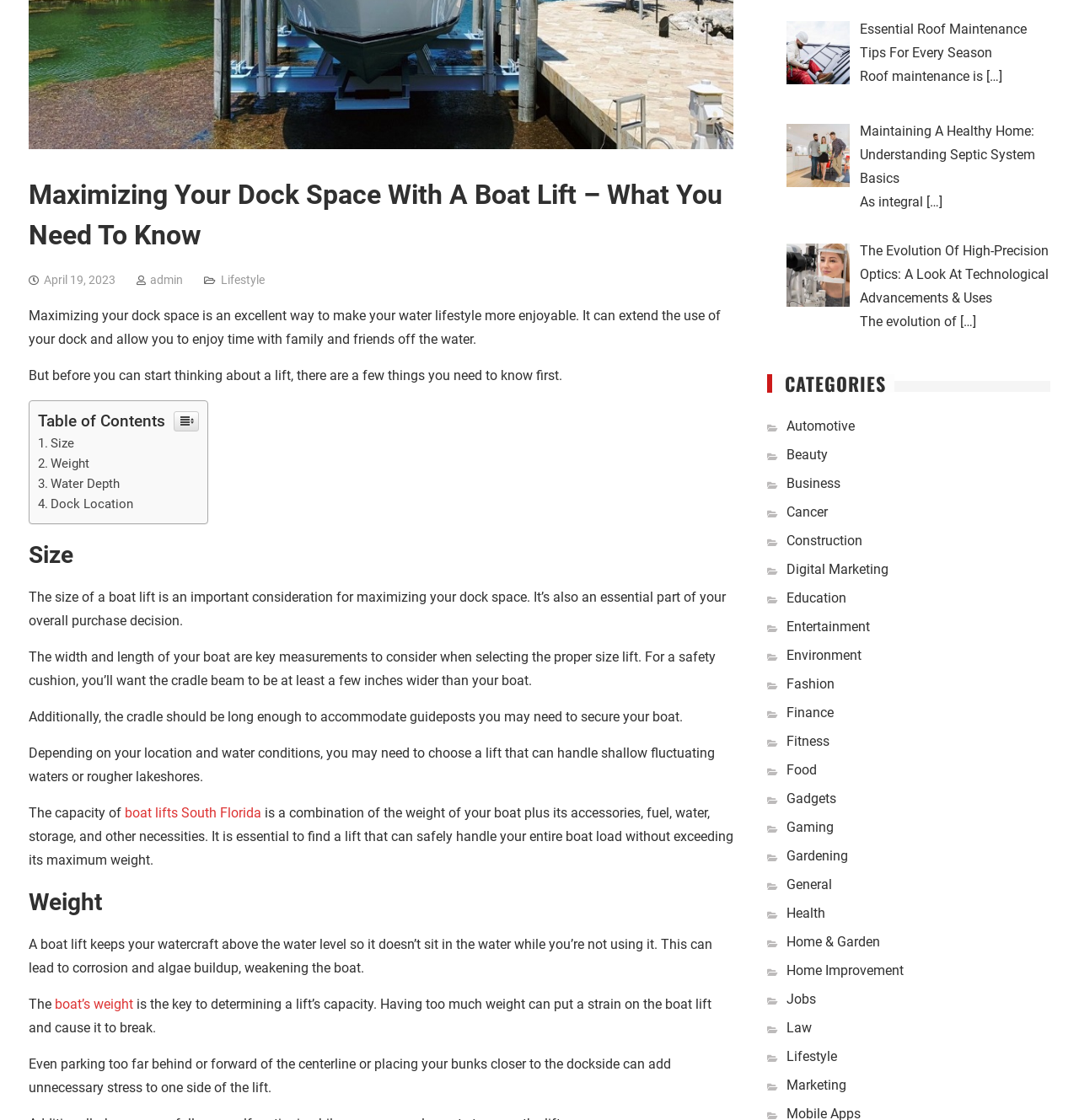Using the provided description About, find the bounding box coordinates for the UI element. Provide the coordinates in (top-left x, top-left y, bottom-right x, bottom-right y) format, ensuring all values are between 0 and 1.

None